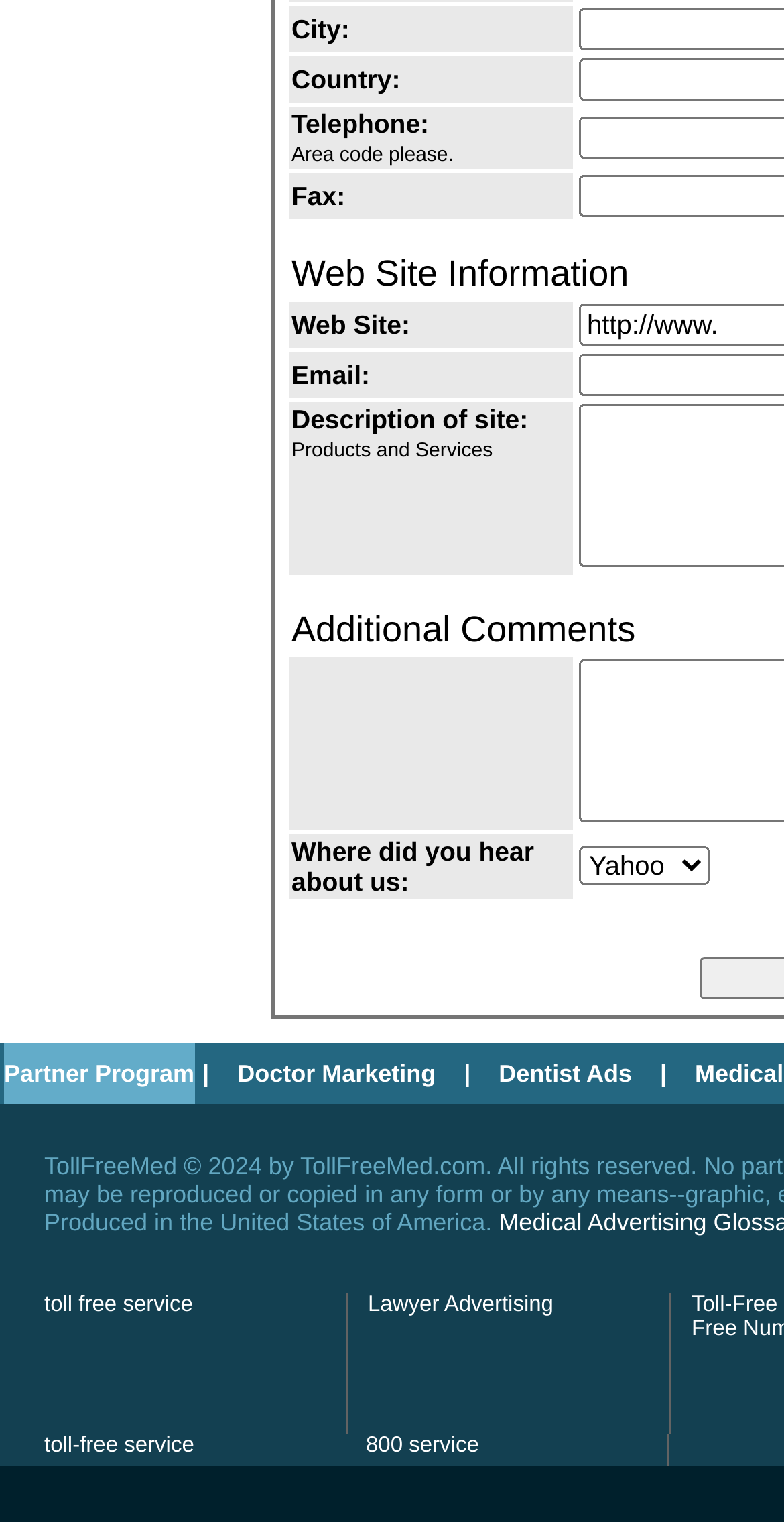Determine the bounding box coordinates for the area that should be clicked to carry out the following instruction: "Enter city".

[0.369, 0.004, 0.731, 0.034]